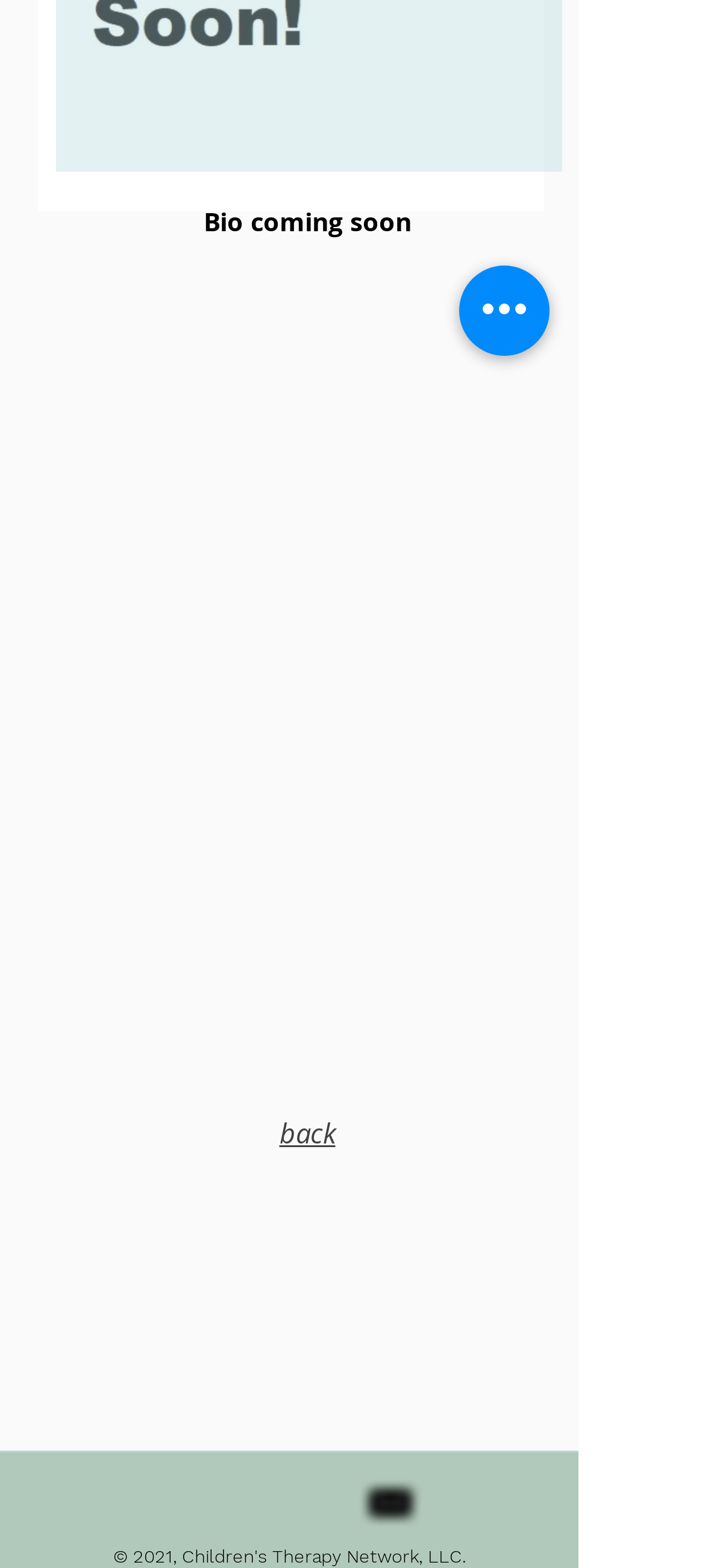Provide the bounding box coordinates of the HTML element described by the text: "aria-label="Black Instagram Icon"".

[0.374, 0.938, 0.464, 0.978]